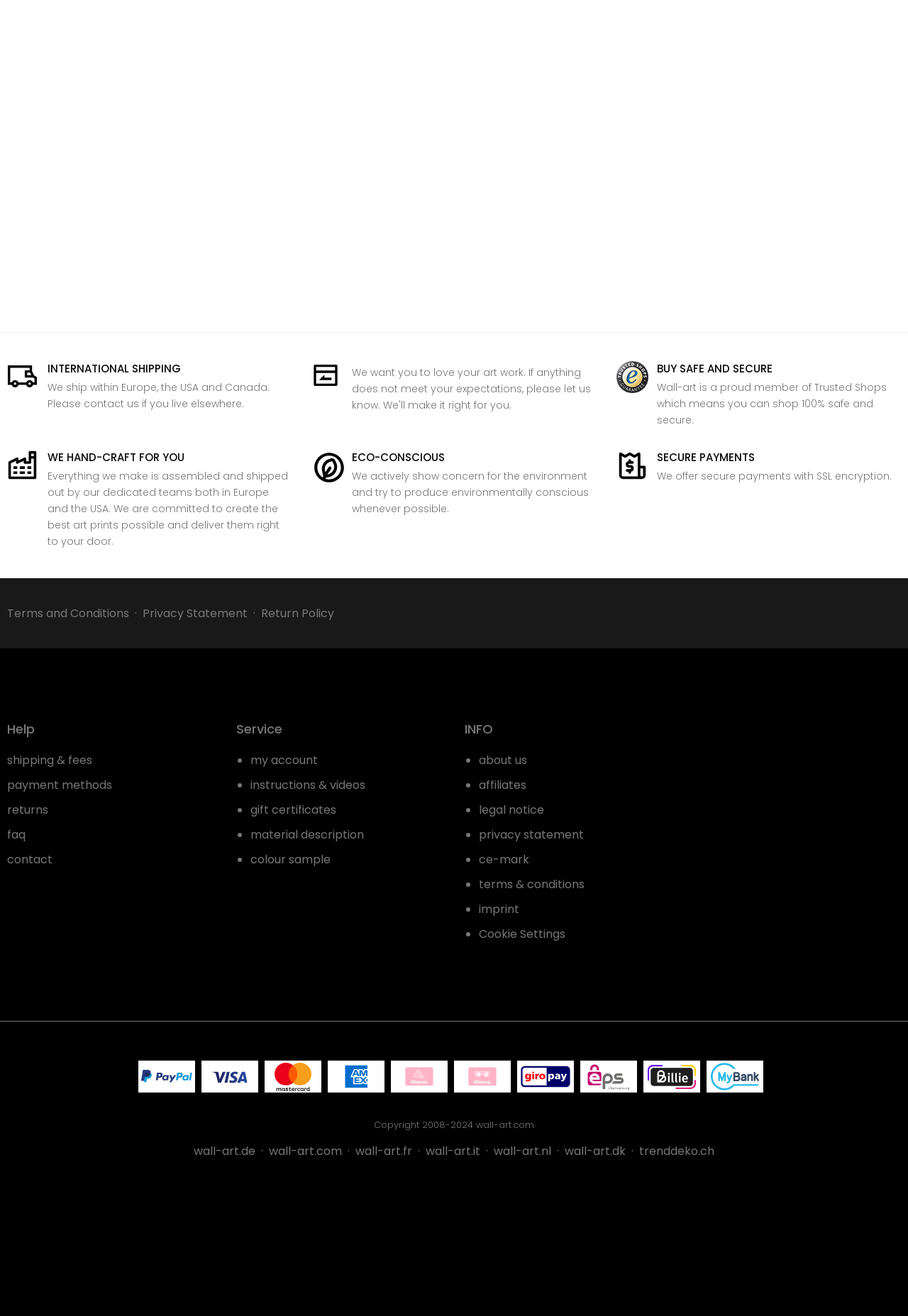Please specify the bounding box coordinates of the clickable region to carry out the following instruction: "Contact the website". The coordinates should be four float numbers between 0 and 1, in the format [left, top, right, bottom].

[0.008, 0.647, 0.058, 0.66]